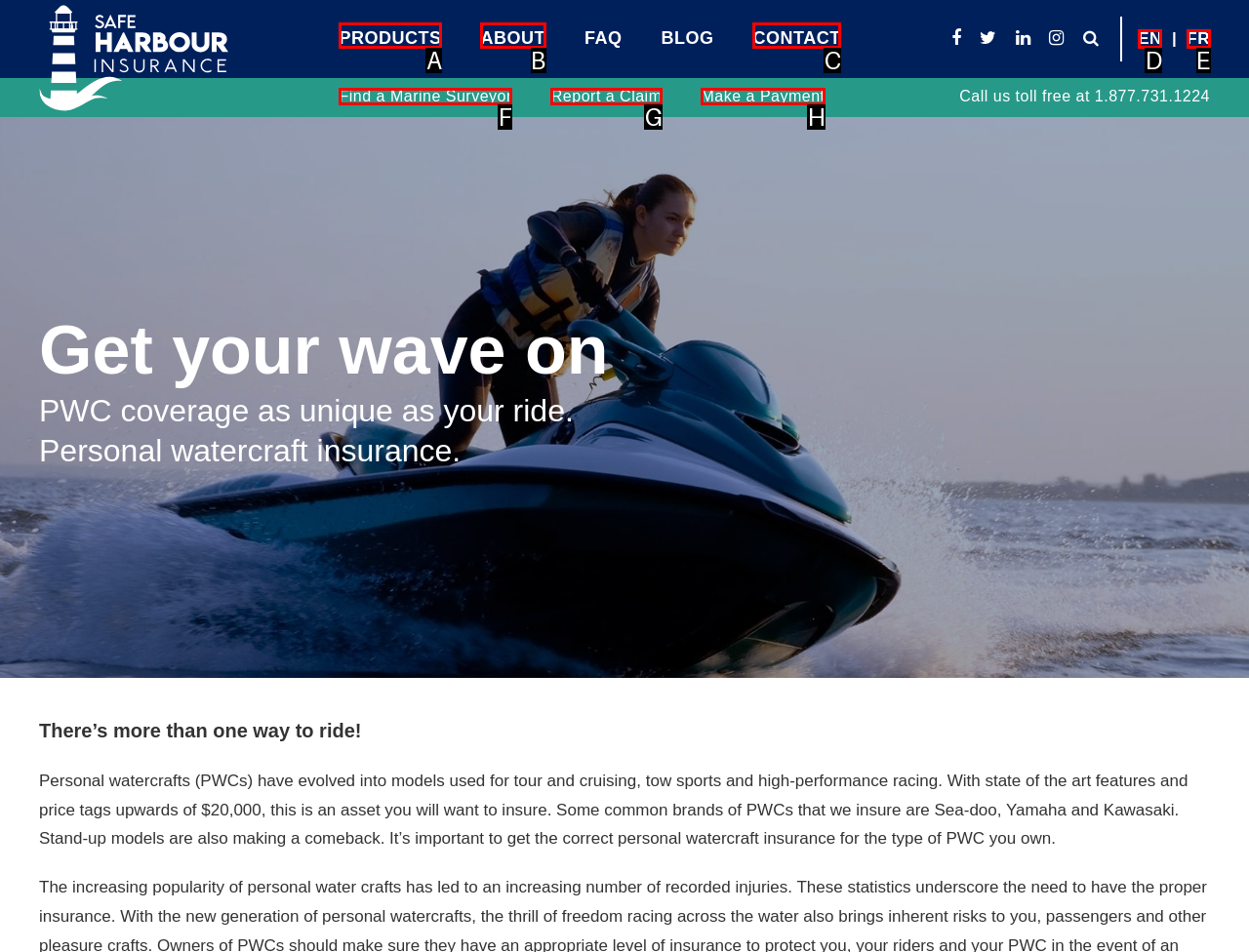Given the description: Report a Claim, choose the HTML element that matches it. Indicate your answer with the letter of the option.

G